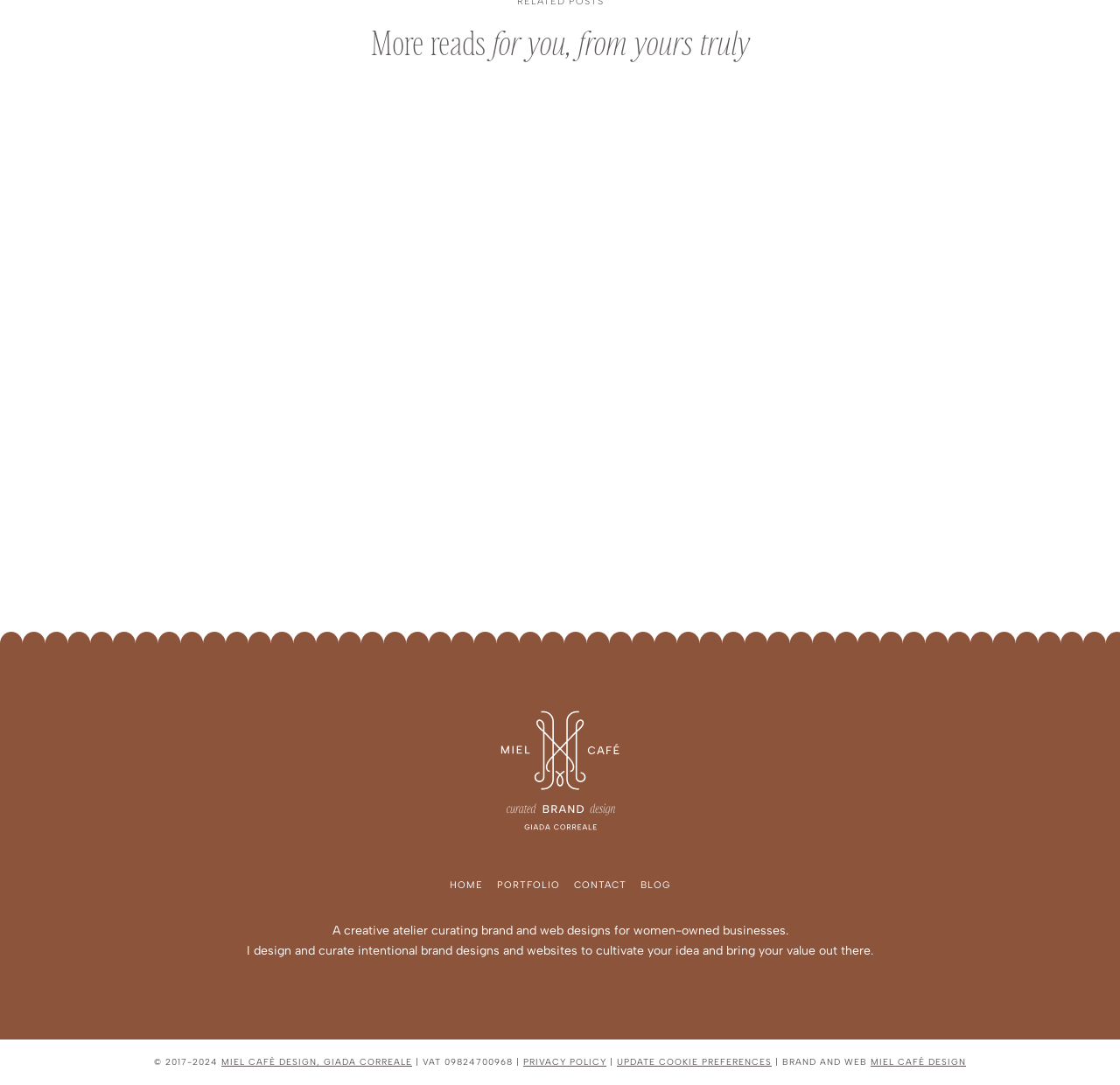Show the bounding box coordinates of the region that should be clicked to follow the instruction: "visit the blog."

[0.566, 0.802, 0.605, 0.829]